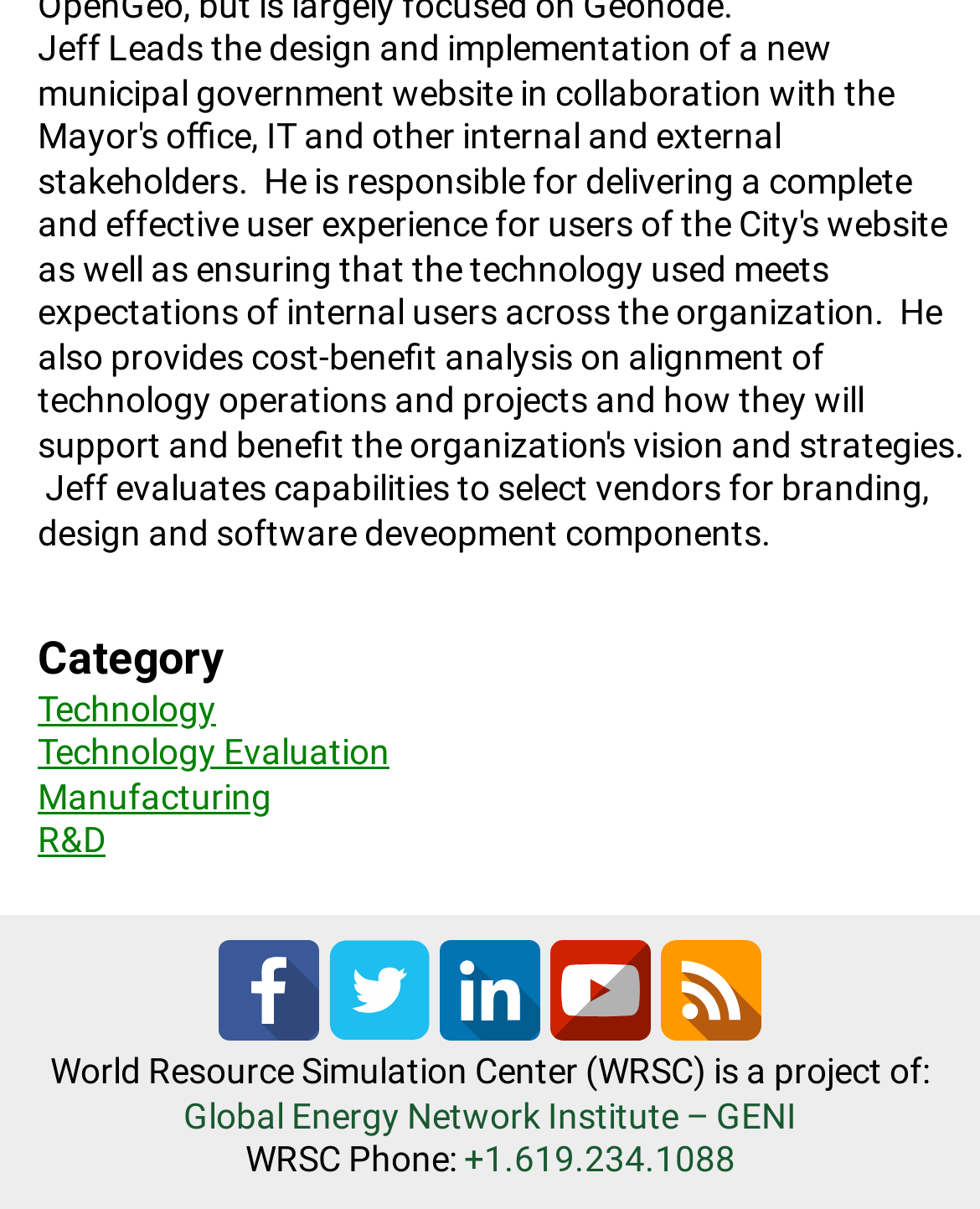Answer the question below using just one word or a short phrase: 
What is the first link in the top navigation menu?

CONTACT US